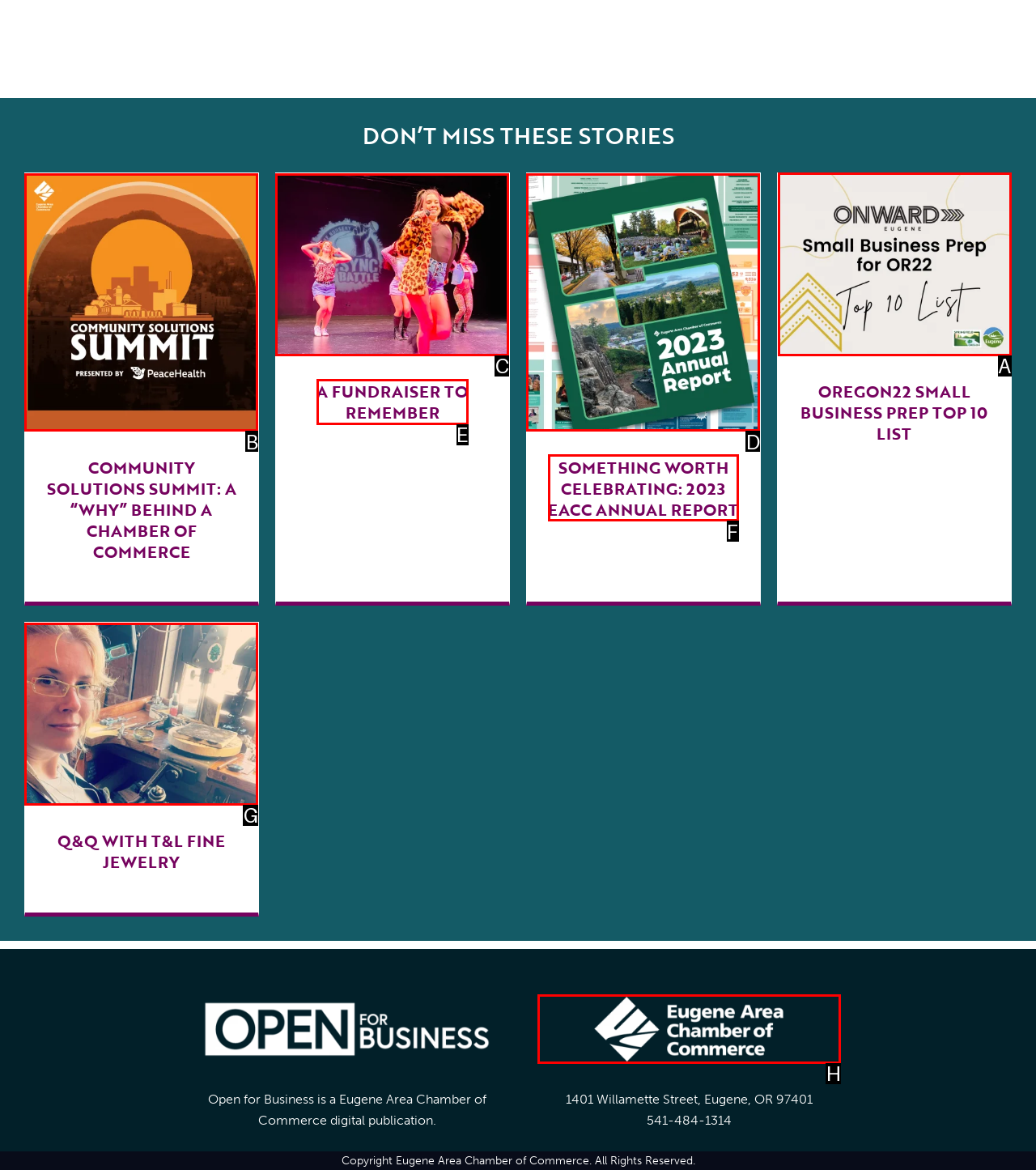To execute the task: Explore the 'Oregon22 Small Business Prep Top 10 List' link, which one of the highlighted HTML elements should be clicked? Answer with the option's letter from the choices provided.

A